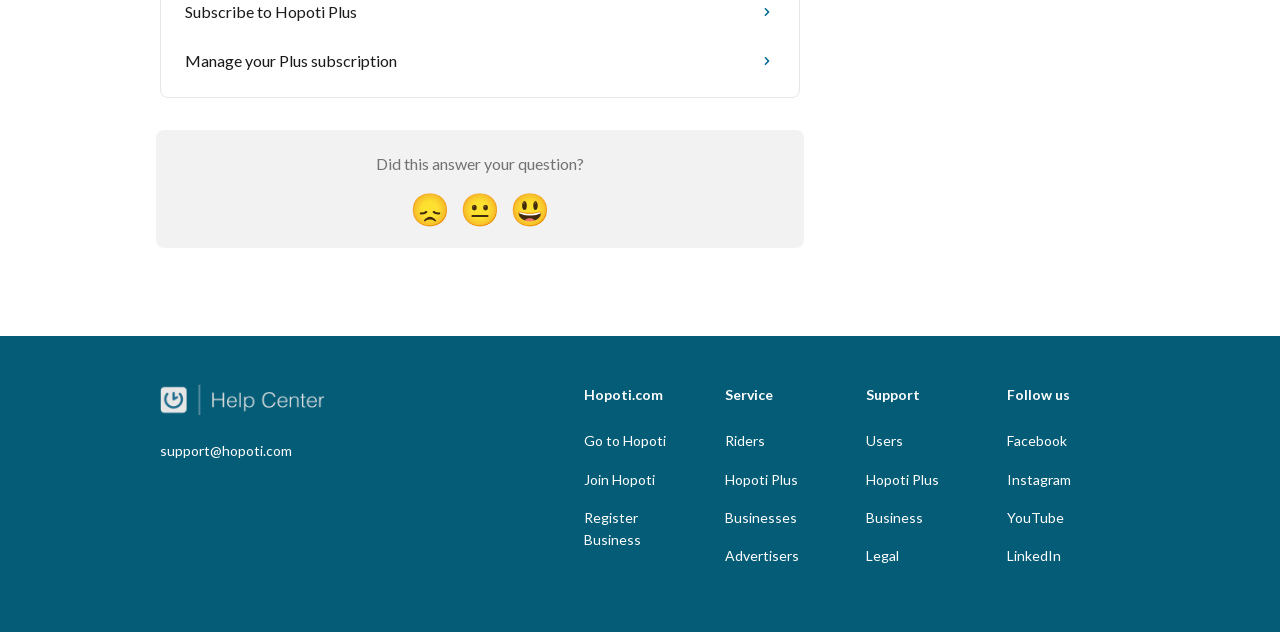Using the element description: "input value="Search" name="s" title="Search" value="Search"", determine the bounding box coordinates. The coordinates should be in the format [left, top, right, bottom], with values between 0 and 1.

None